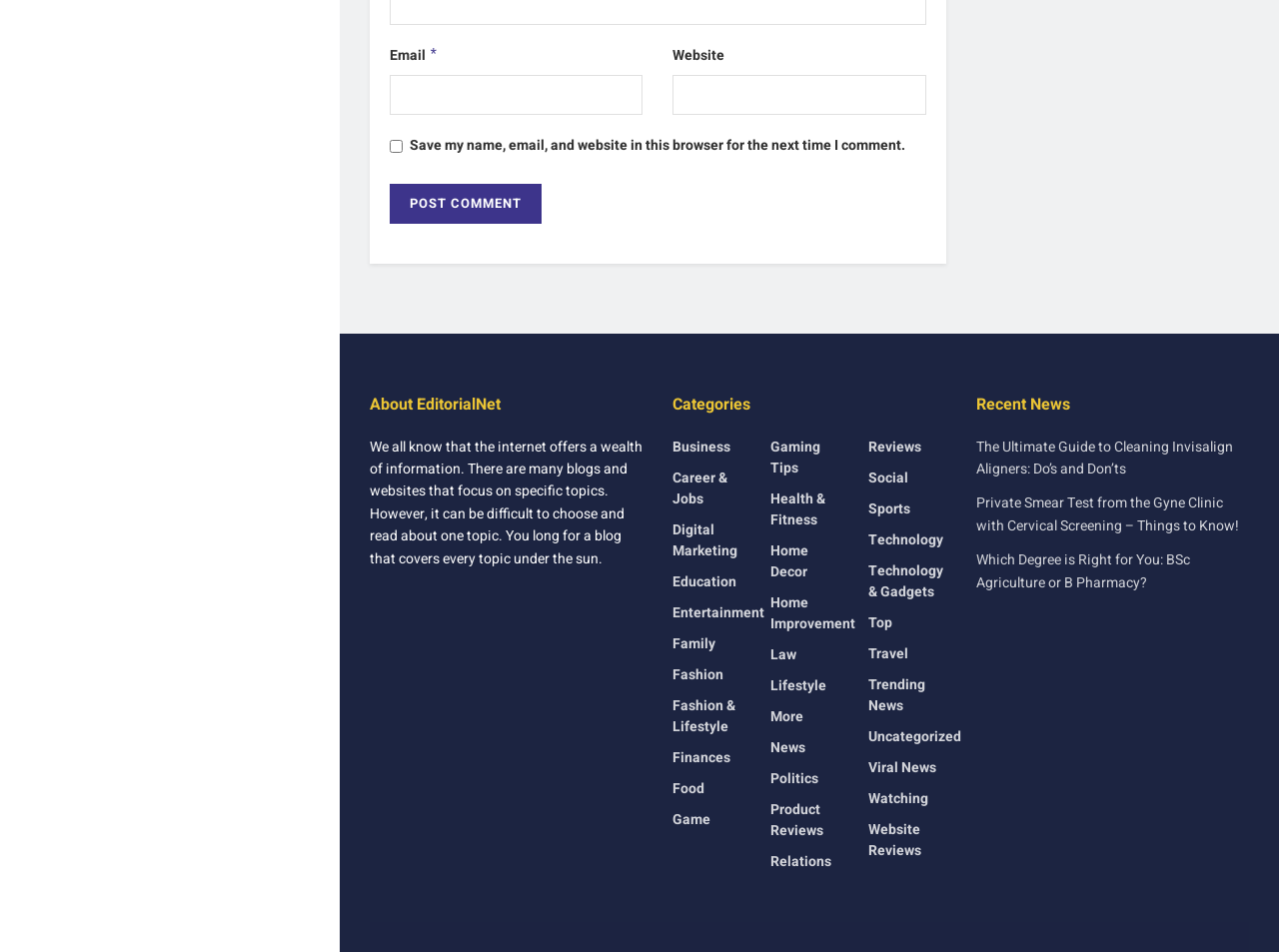What is the purpose of the textbox labeled 'Email *'?
Please give a well-detailed answer to the question.

The textbox labeled 'Email *' is a required field, and its purpose is to input the user's email address, likely for commenting or subscription purposes.